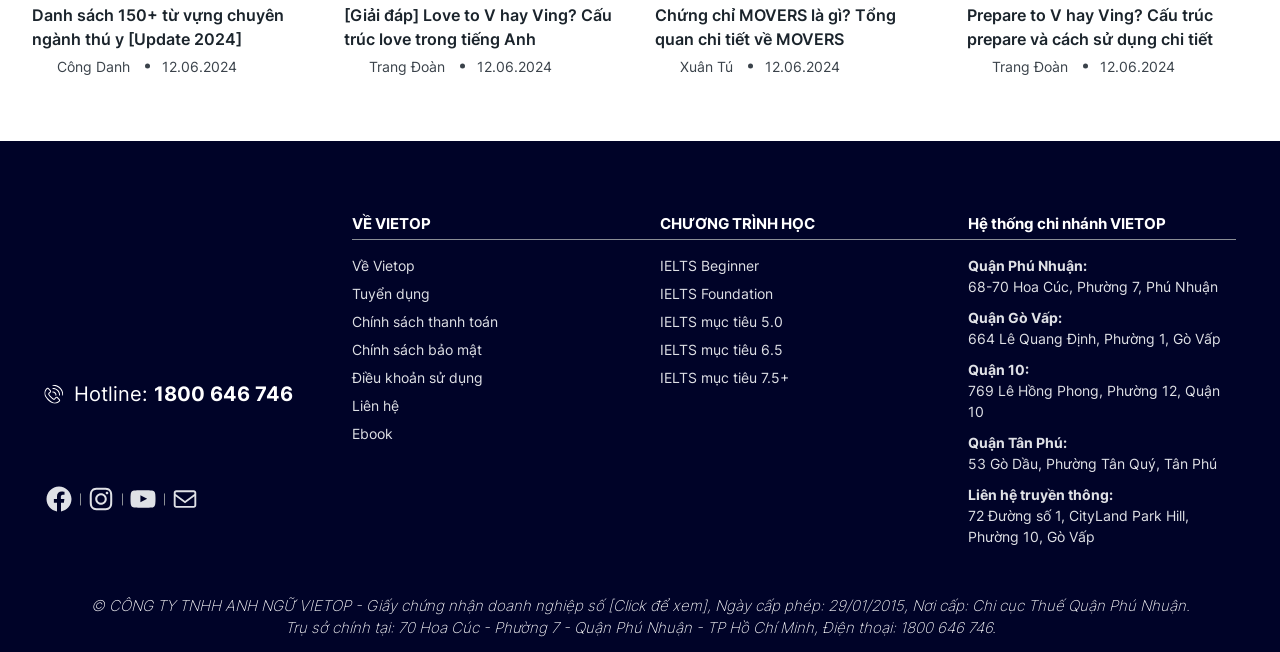Find the bounding box coordinates of the element to click in order to complete this instruction: "Find the address of 'Quận Phú Nhuận' branch". The bounding box coordinates must be four float numbers between 0 and 1, denoted as [left, top, right, bottom].

[0.756, 0.426, 0.952, 0.452]